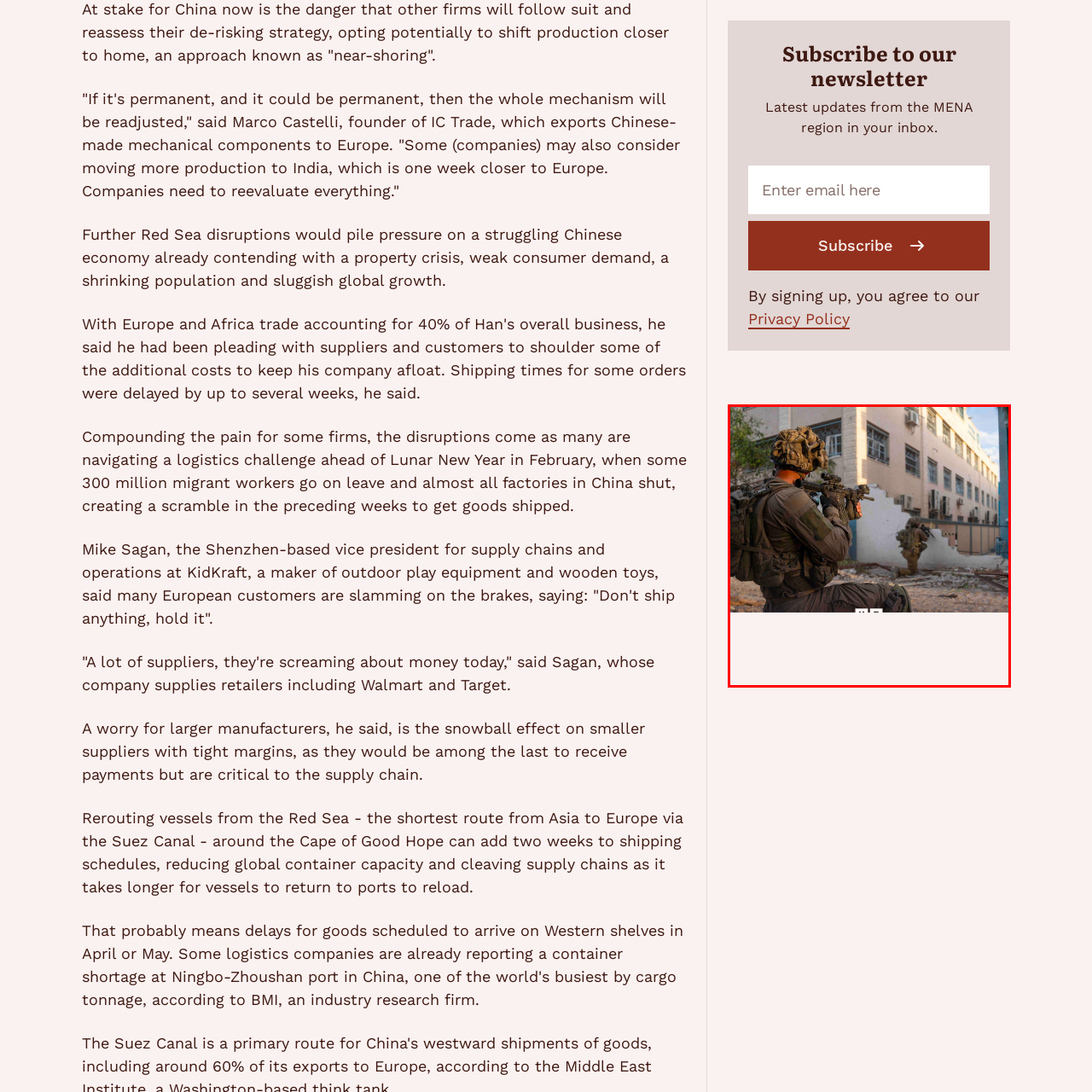Examine the picture highlighted with a red border, What is the state of the building in the background? Please respond with a single word or phrase.

Damaged